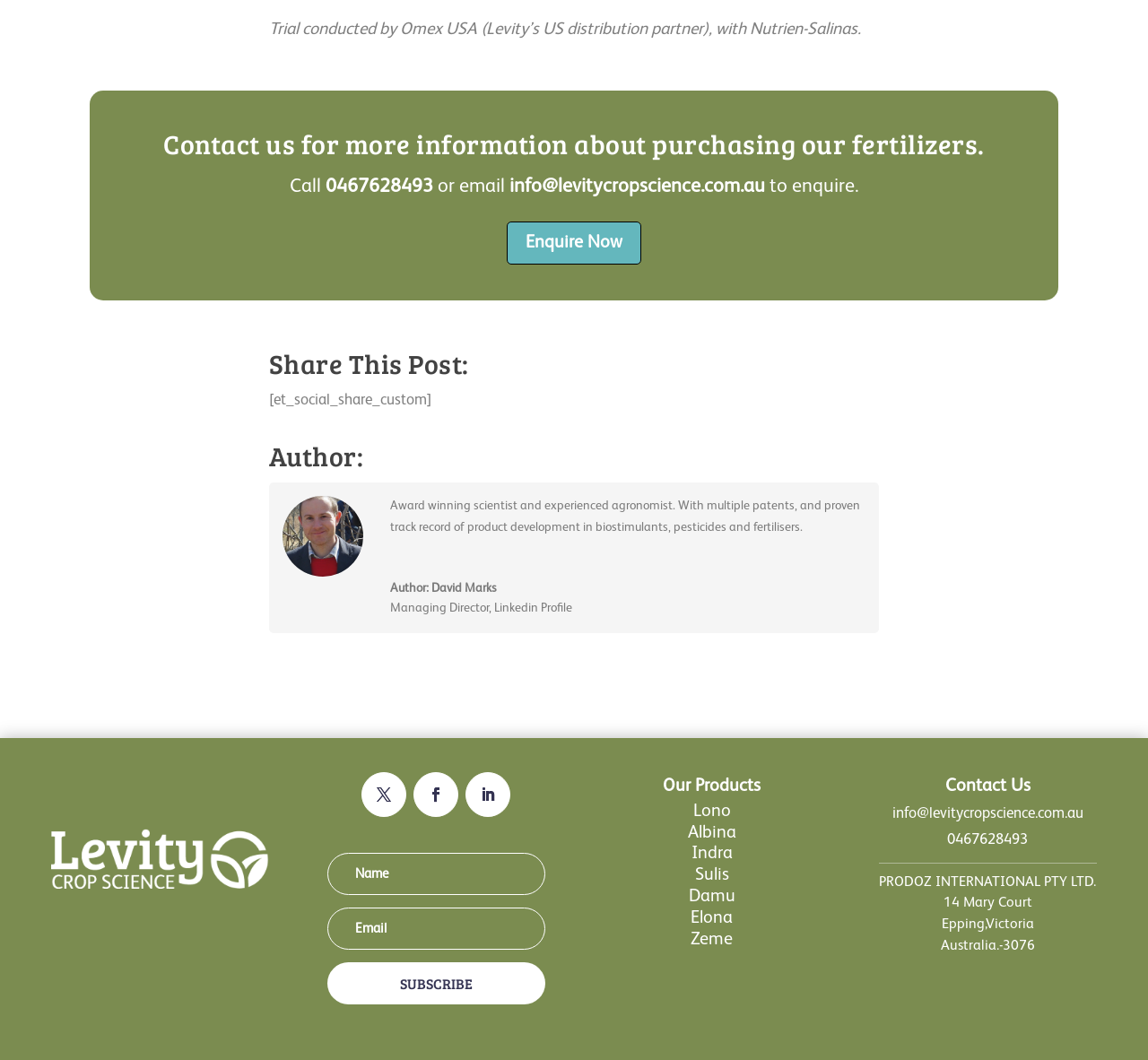Identify the bounding box of the HTML element described as: "name="et_pb_signup_email" placeholder="Email"".

[0.285, 0.856, 0.475, 0.896]